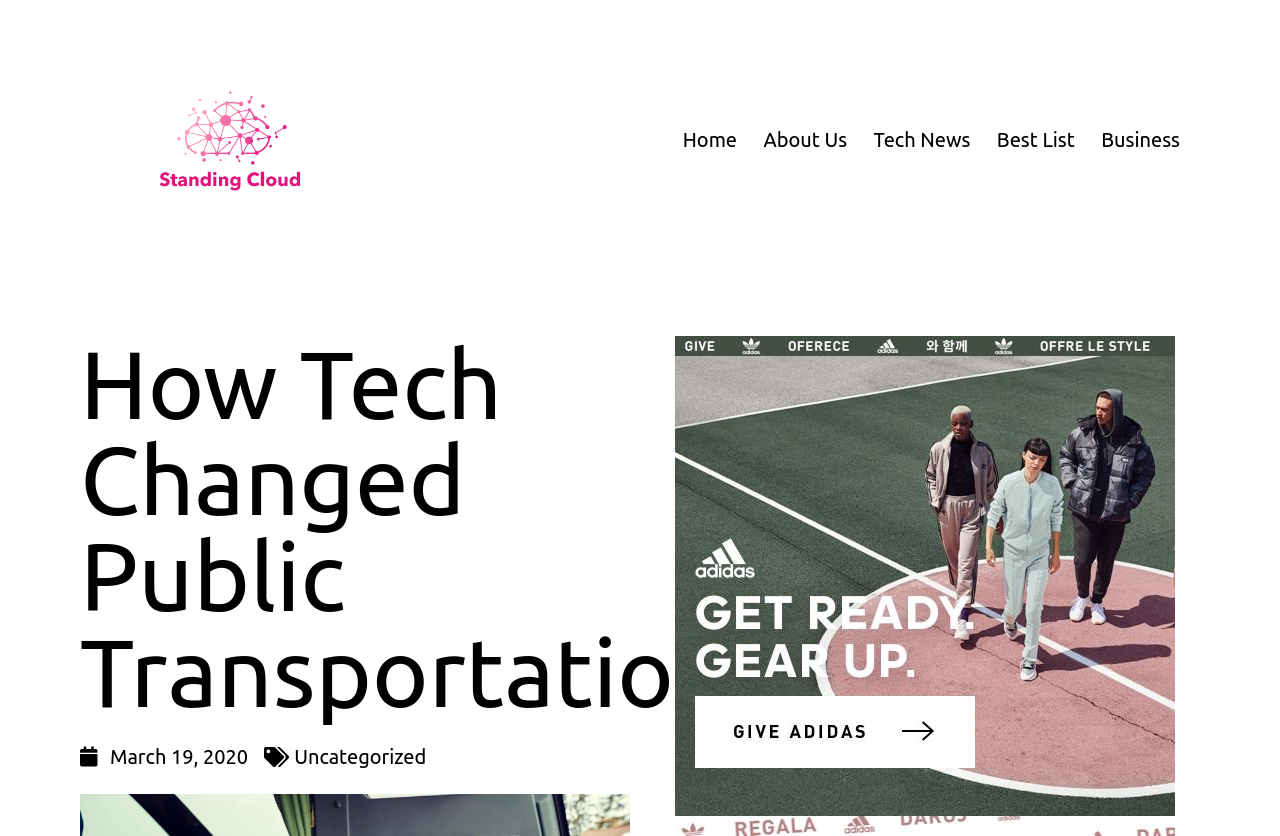Please locate the bounding box coordinates for the element that should be clicked to achieve the following instruction: "read the article about How Tech Changed Public Transportation". Ensure the coordinates are given as four float numbers between 0 and 1, i.e., [left, top, right, bottom].

[0.062, 0.402, 0.492, 0.861]